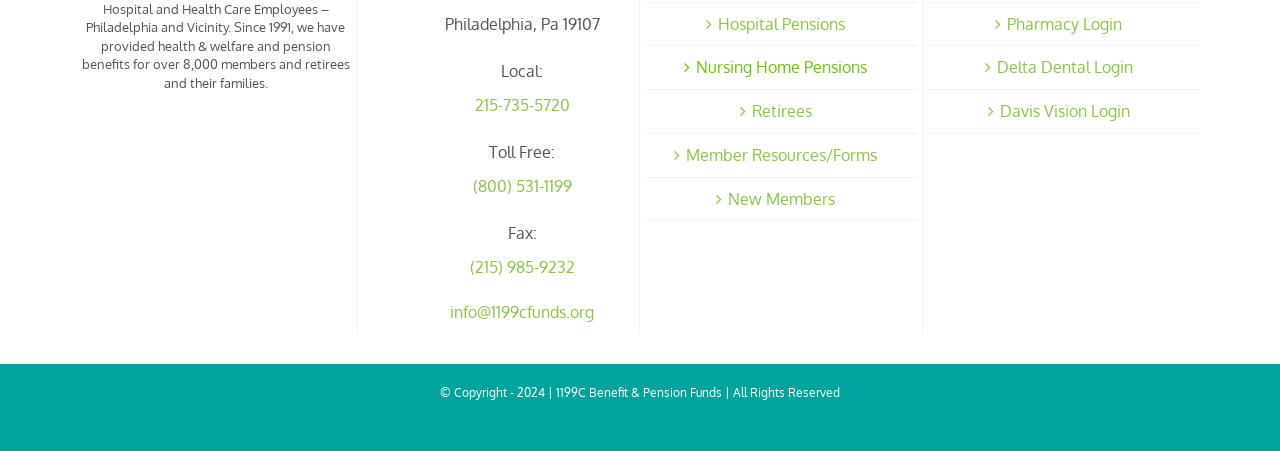How many types of pensions are listed?
Based on the screenshot, respond with a single word or phrase.

2